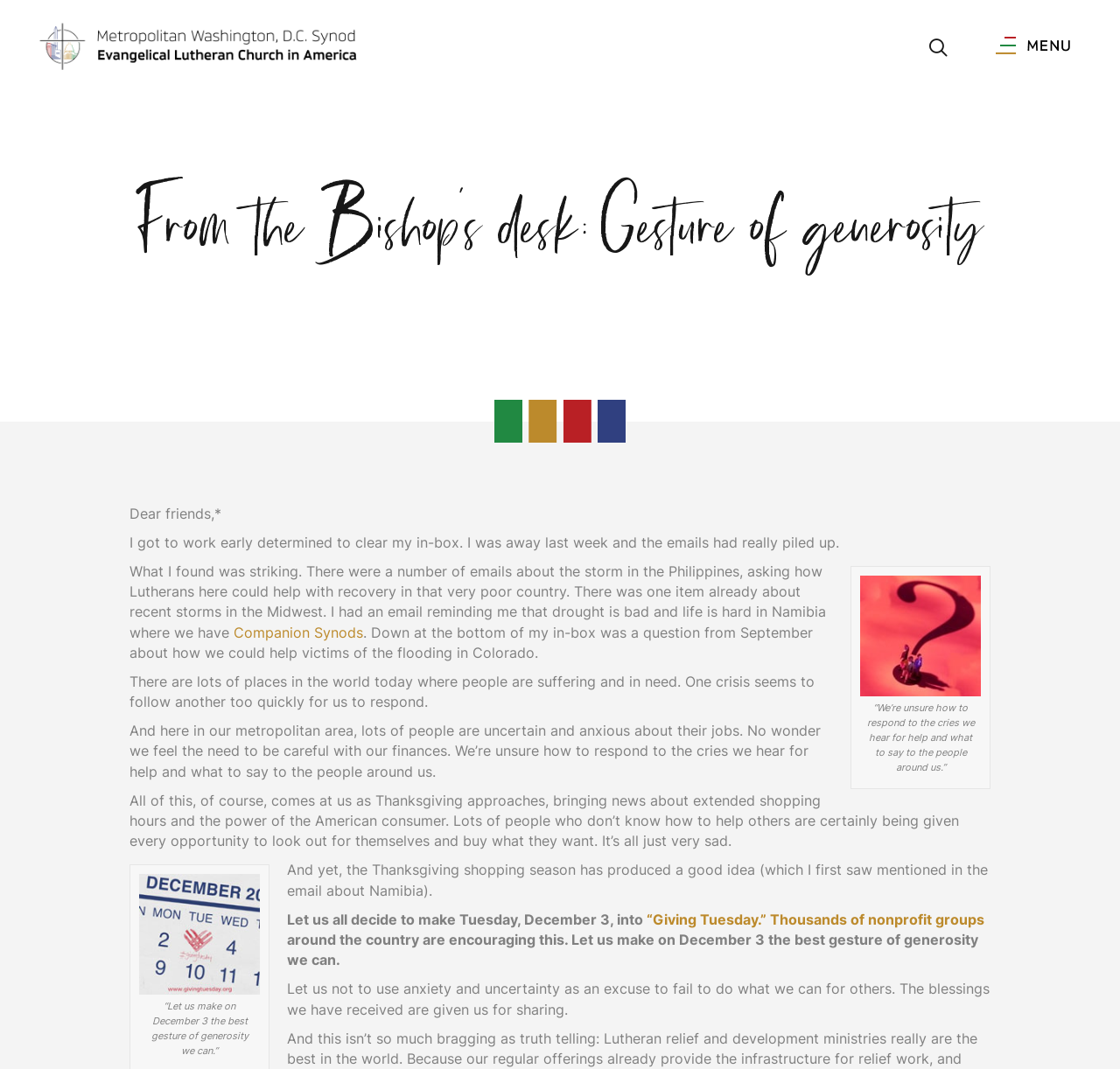What is the bishop's desk about?
Please utilize the information in the image to give a detailed response to the question.

The bishop's desk is about a gesture of generosity, which is evident from the heading 'From the Bishop’s desk: Gesture of generosity' on the webpage. This heading is a prominent element on the page, indicating that the content of the page is related to the bishop's thoughts on generosity.